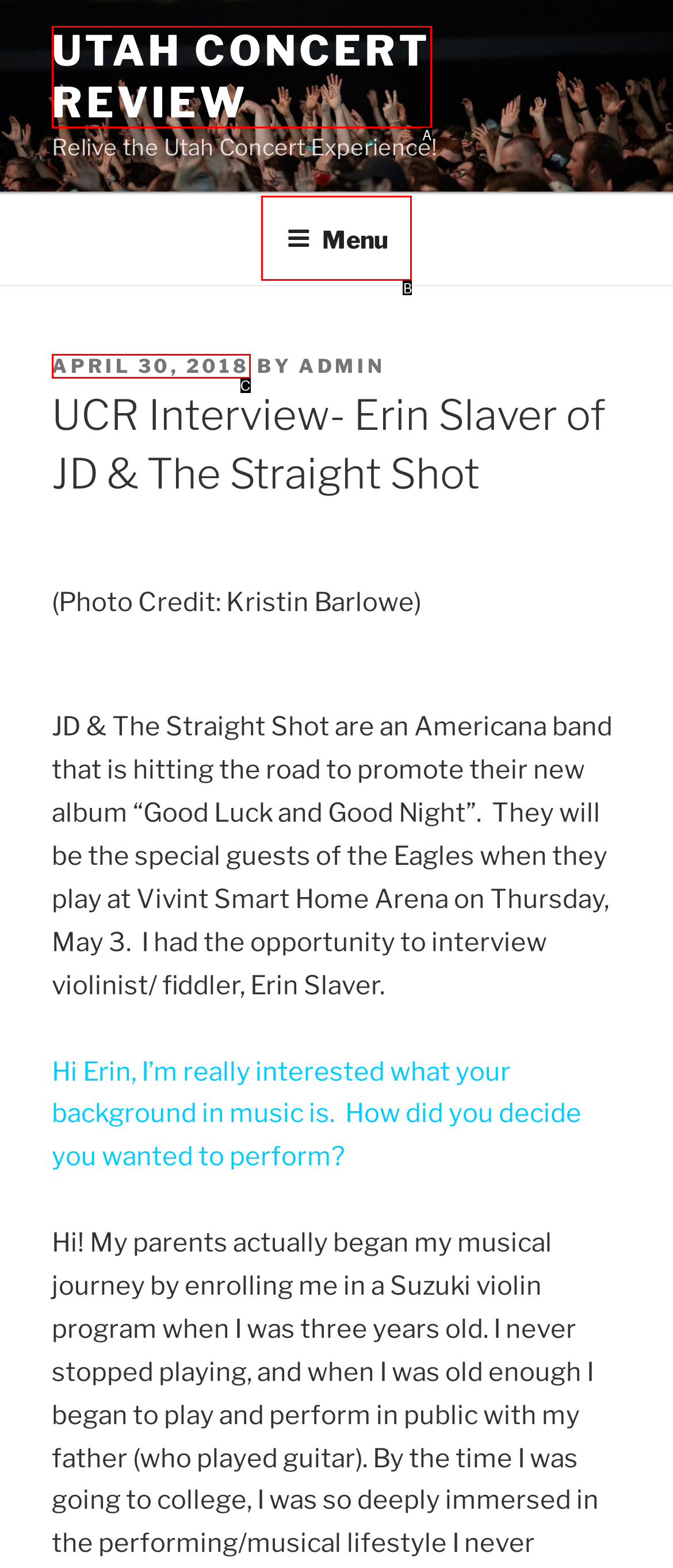Please select the letter of the HTML element that fits the description: April 30, 2018. Answer with the option's letter directly.

C